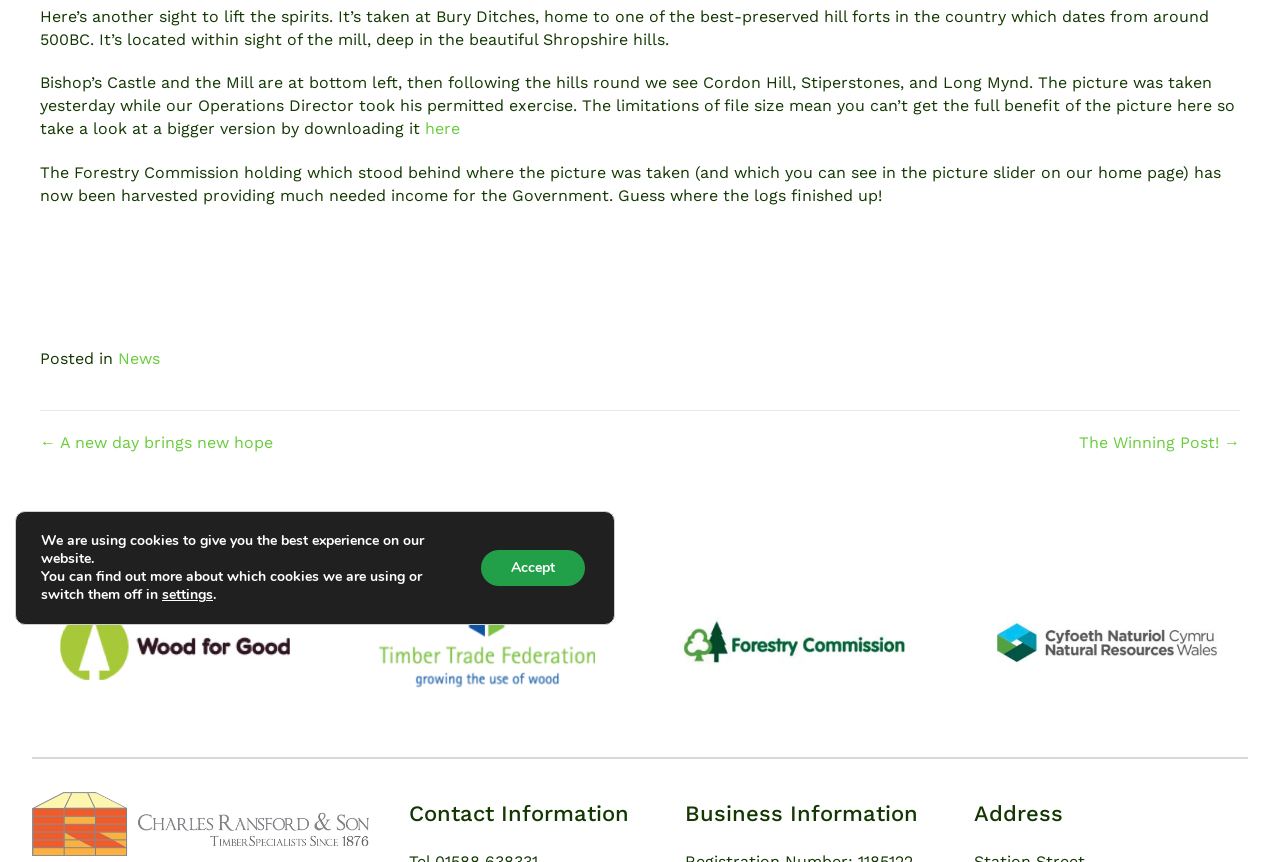Given the element description here, identify the bounding box coordinates for the UI element on the webpage screenshot. The format should be (top-left x, top-left y, bottom-right x, bottom-right y), with values between 0 and 1.

[0.332, 0.138, 0.359, 0.16]